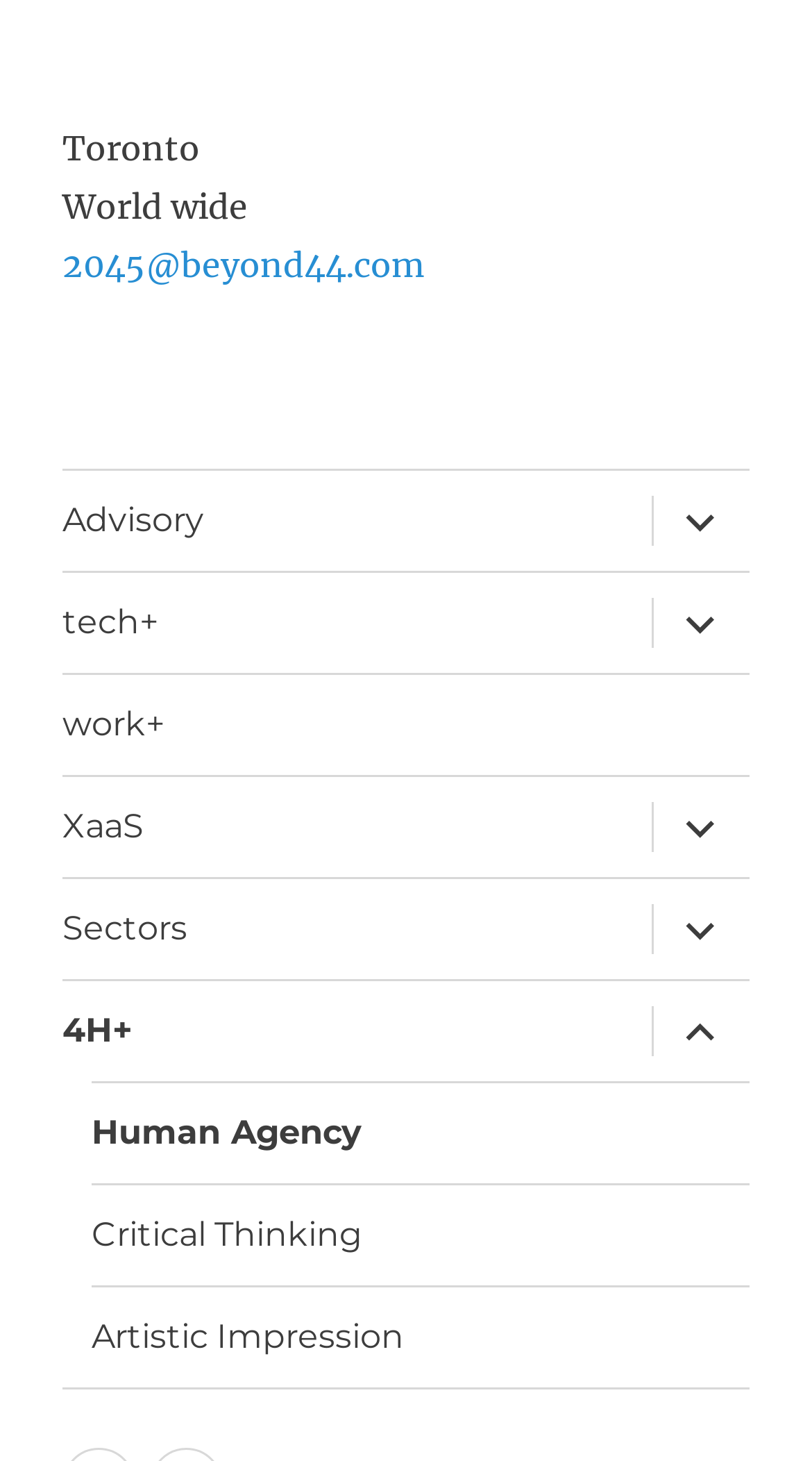Determine the bounding box coordinates of the UI element described below. Use the format (top-left x, top-left y, bottom-right x, bottom-right y) with floating point numbers between 0 and 1: work+

[0.077, 0.461, 0.923, 0.53]